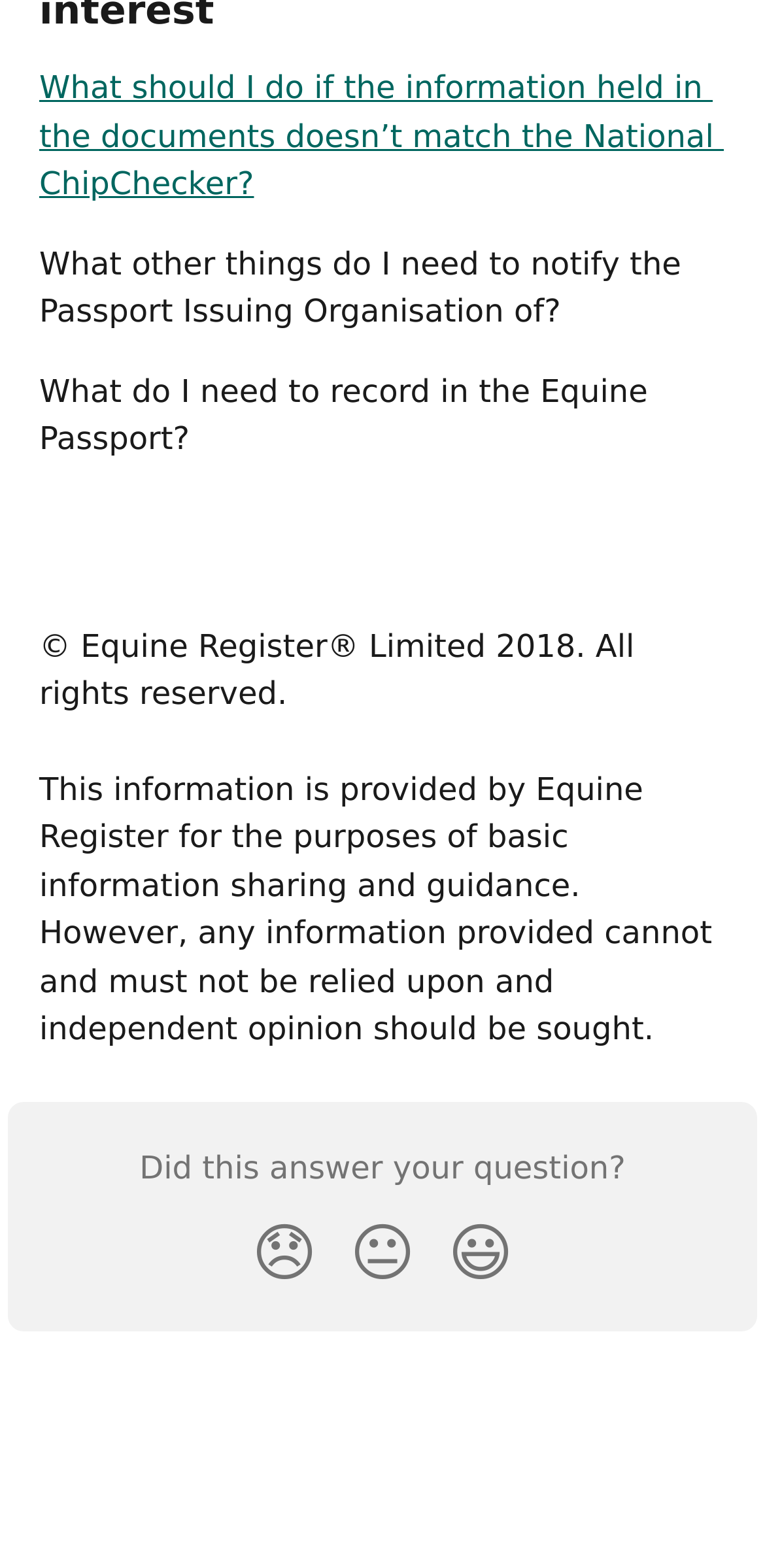What is the disclaimer about the information provided on this webpage?
Please provide a single word or phrase as the answer based on the screenshot.

Cannot be relied upon